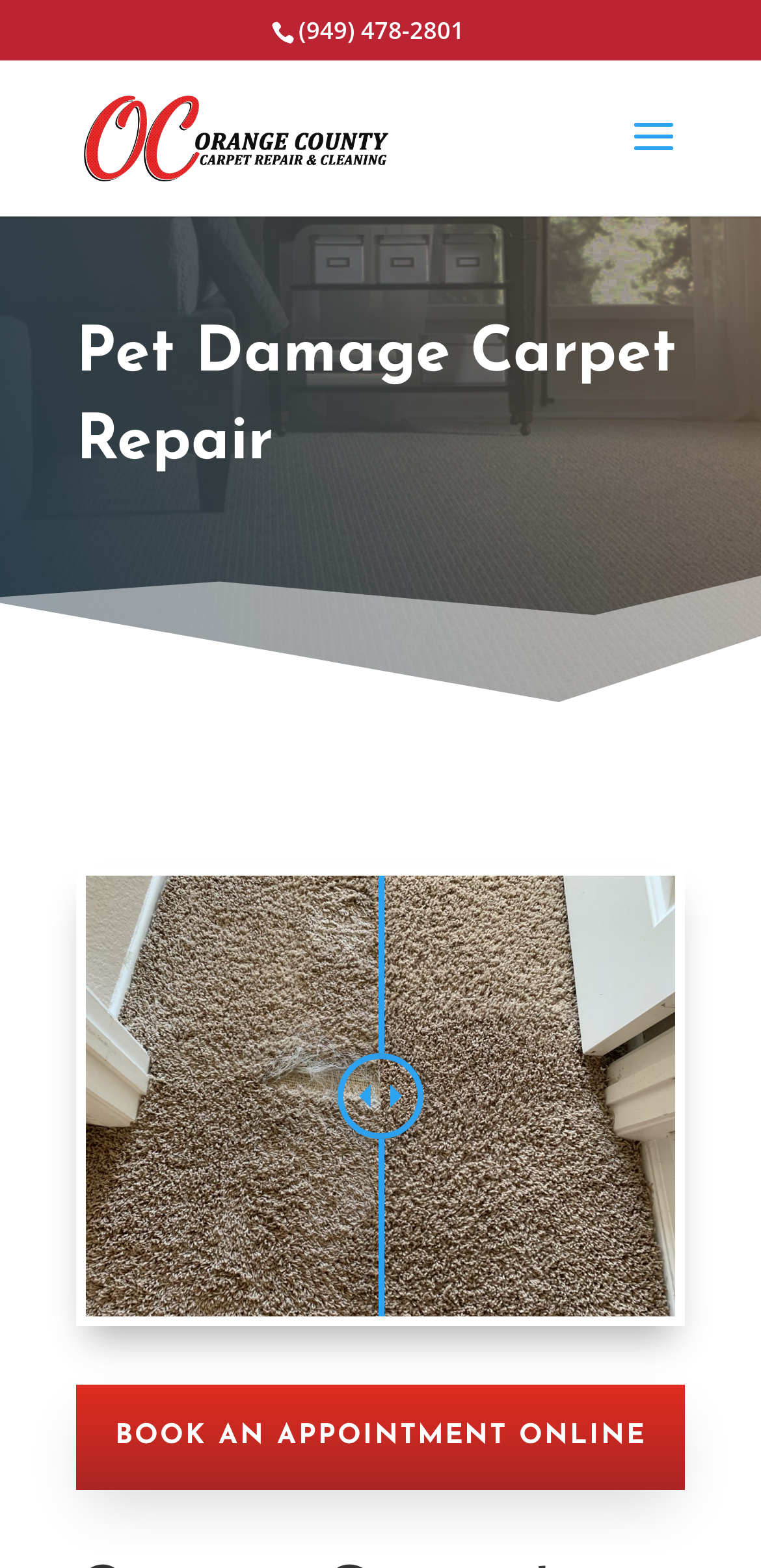Review the image closely and give a comprehensive answer to the question: What type of service does the company provide?

I inferred the type of service provided by the company by looking at the heading element that mentions 'Pet Damage Carpet Repair', which suggests that the company specializes in repairing carpets damaged by pets.